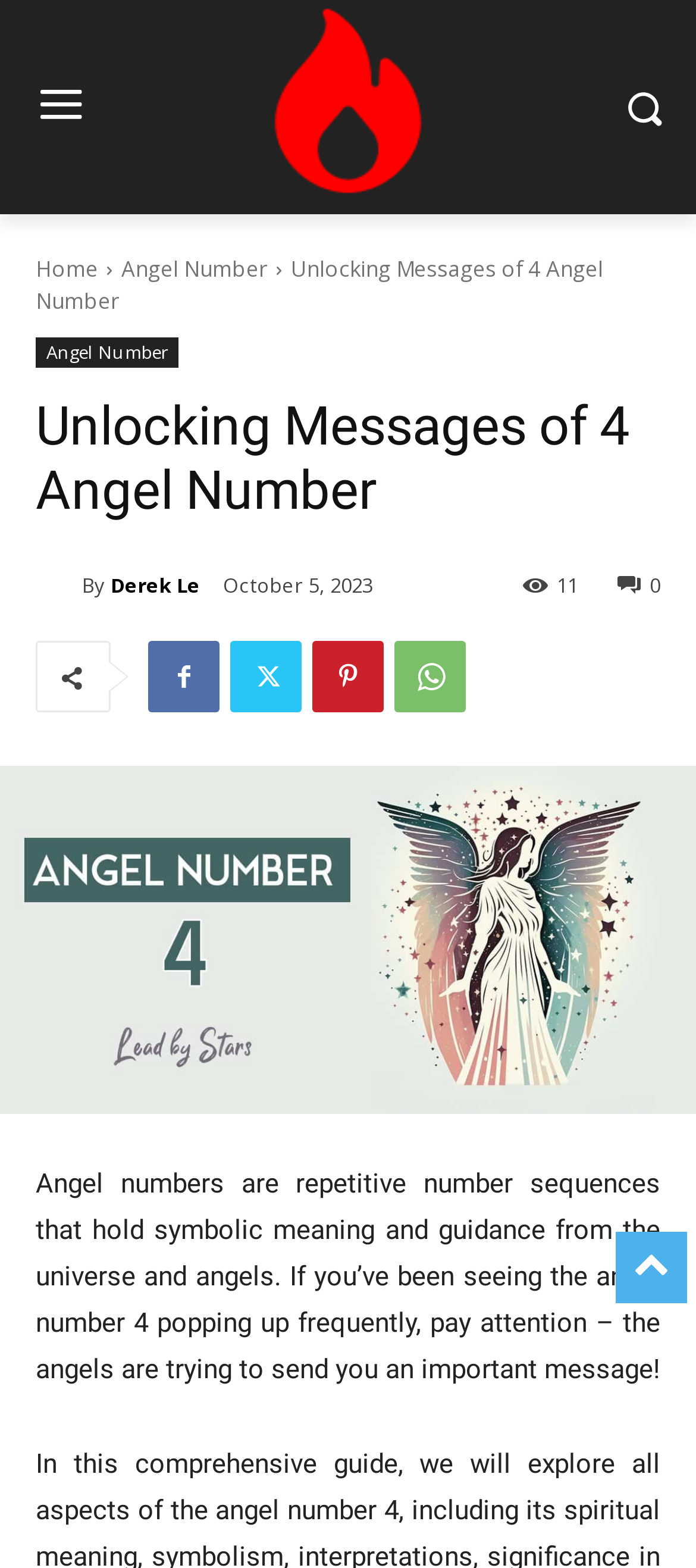Can you determine the main header of this webpage?

Unlocking Messages of 4 Angel Number